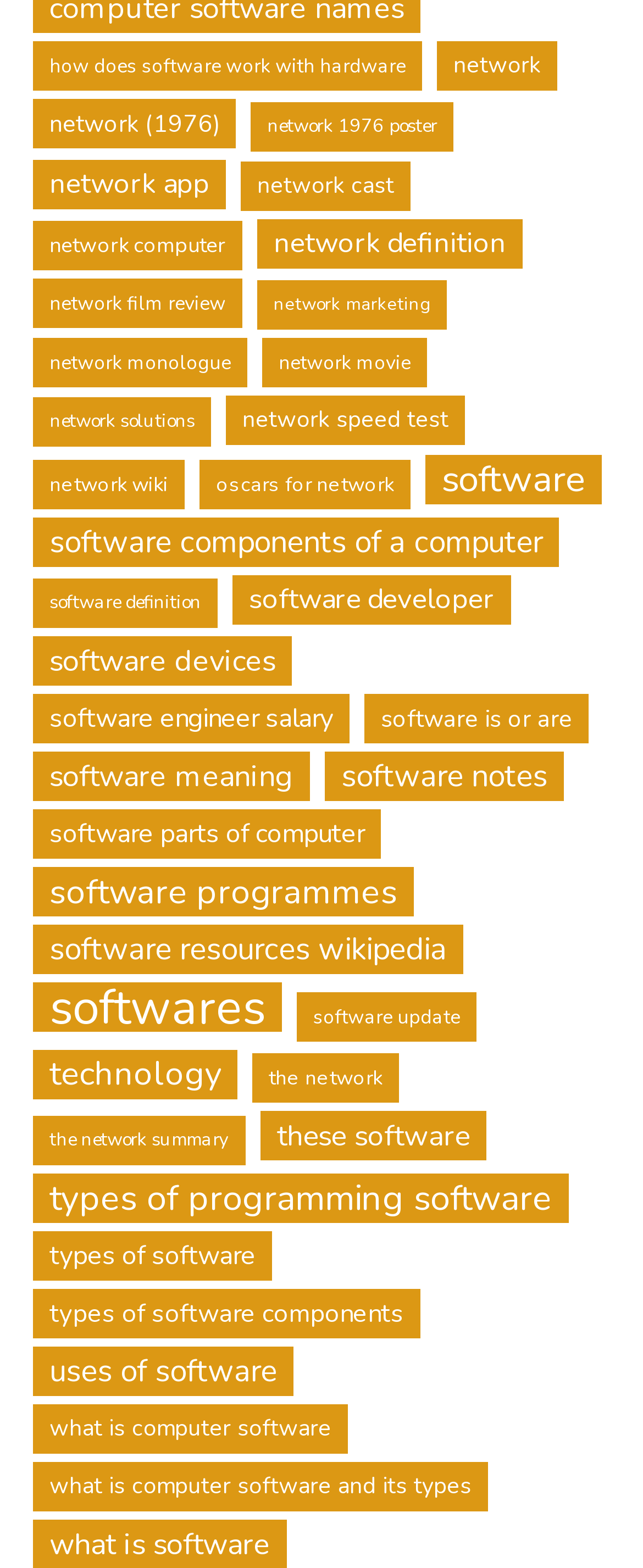How many links are related to the movie Network?
Please look at the screenshot and answer using one word or phrase.

3